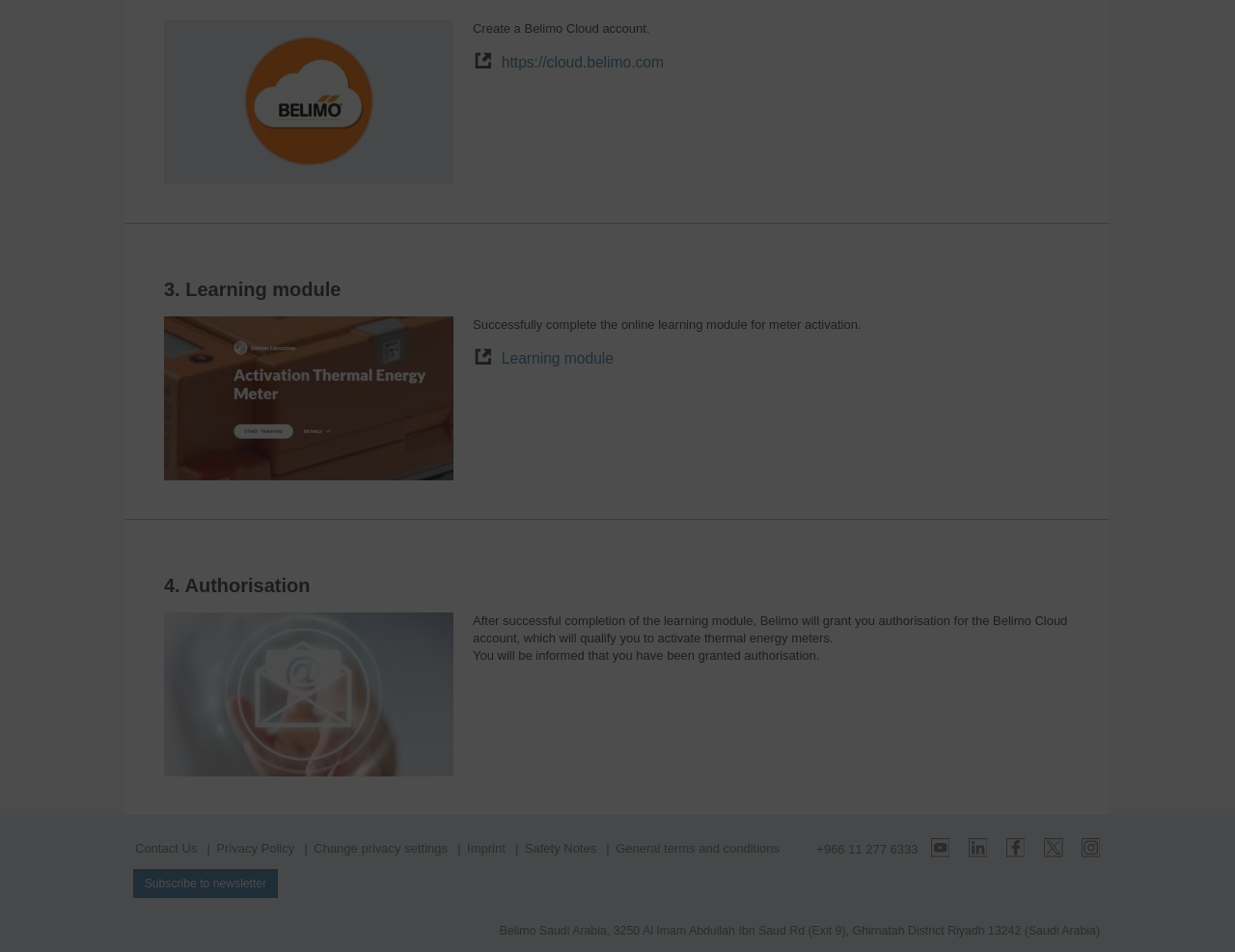Locate the bounding box coordinates of the element that needs to be clicked to carry out the instruction: "Create a Belimo Cloud account.". The coordinates should be given as four float numbers ranging from 0 to 1, i.e., [left, top, right, bottom].

[0.383, 0.057, 0.537, 0.074]